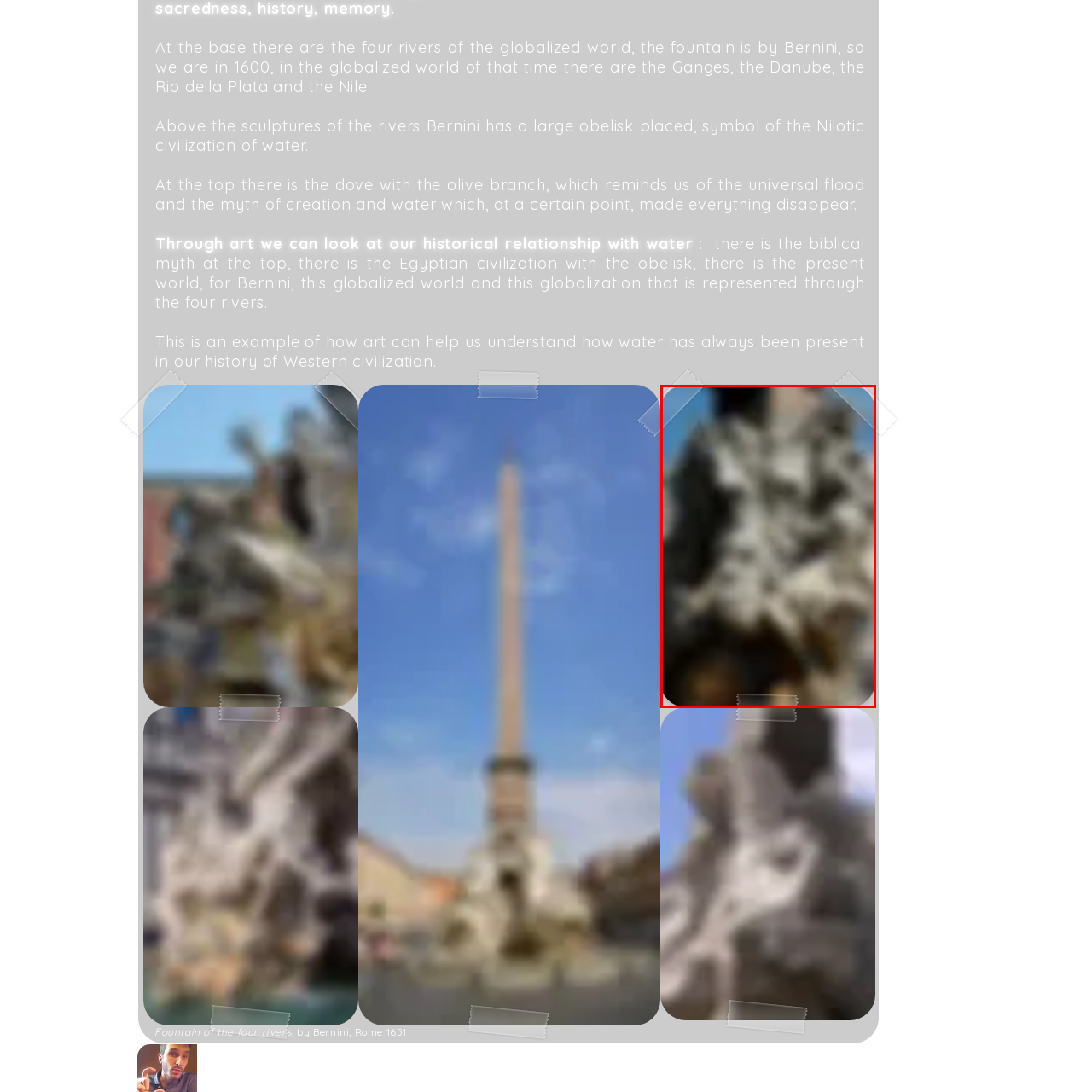Elaborate on the image enclosed by the red box with a detailed description.

The image appears to depict a section of the famous "Fountain of the Four Rivers" (Fontana dei Quattro Fiumi) designed by Gian Lorenzo Bernini, located in Piazza Navona, Rome. This remarkable Baroque fountain was completed in 1651 and features four river gods representing the then-known major rivers: the Nile, the Ganges, the Danube, and the Rio de la Plata. In the background, you can see an obelisk, a symbol of the Nilotic civilization, which adds to the historical narrative of the fountain. The dove with the olive branch placed at the top signifies peace and creation, evoking themes from biblical mythology. This artwork not only embodies the artistic mastery of Bernini but also serves as a reflection of the globalized world of its time and humanity's relationship with water throughout history.